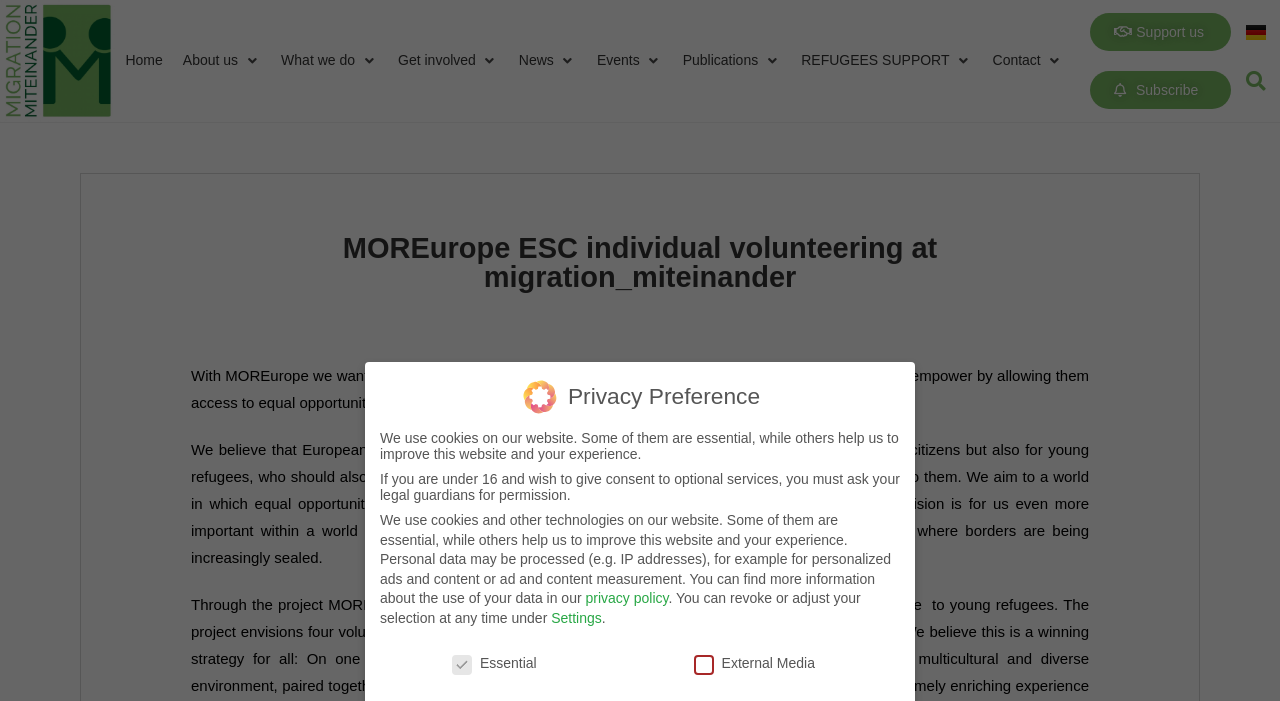Identify the bounding box coordinates of the clickable region necessary to fulfill the following instruction: "Search using the search bar". The bounding box coordinates should be four float numbers between 0 and 1, i.e., [left, top, right, bottom].

None